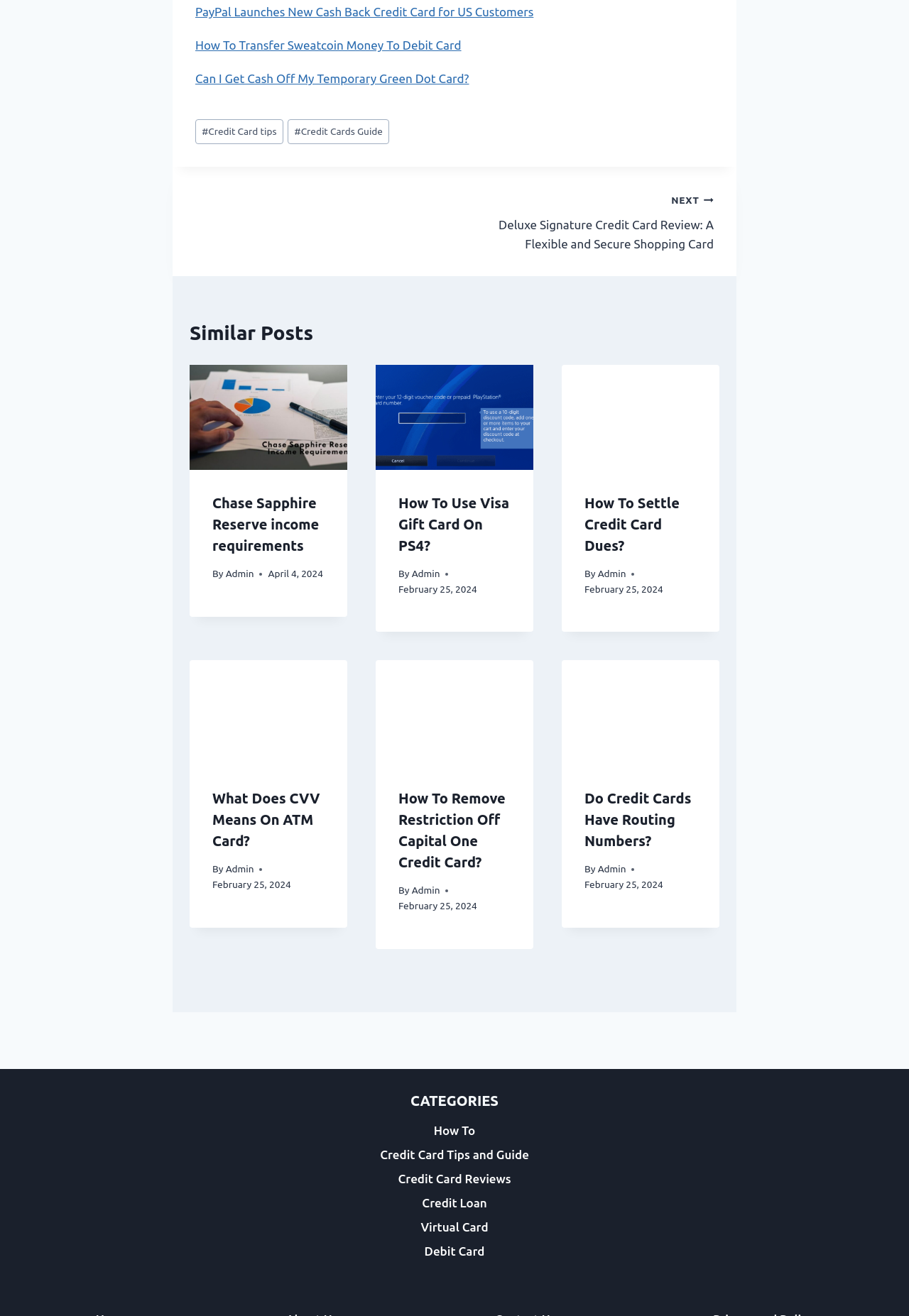Bounding box coordinates are specified in the format (top-left x, top-left y, bottom-right x, bottom-right y). All values are floating point numbers bounded between 0 and 1. Please provide the bounding box coordinate of the region this sentence describes: #Credit Card tips

[0.215, 0.091, 0.311, 0.109]